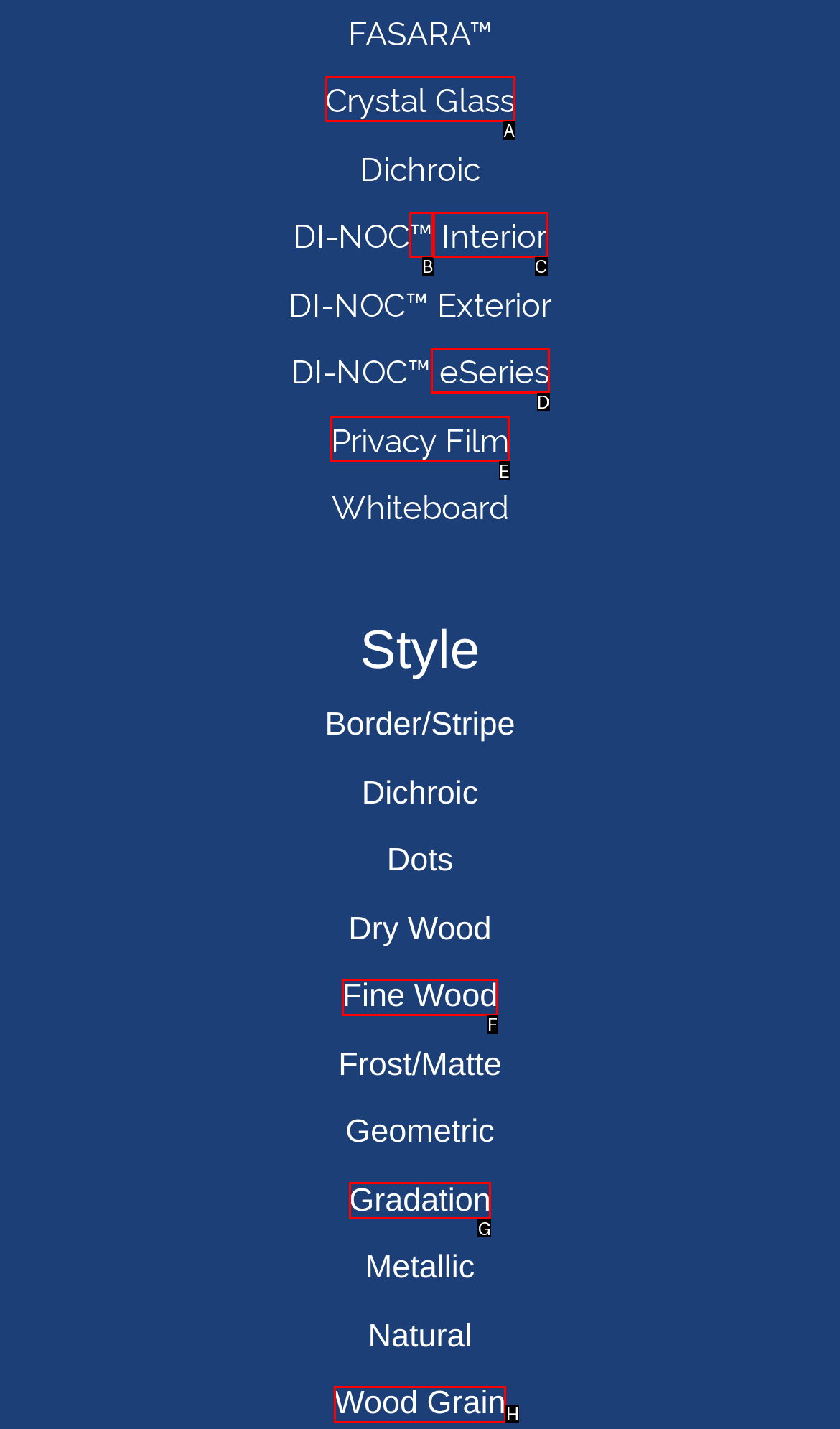Identify the HTML element you need to click to achieve the task: View Privacy Film. Respond with the corresponding letter of the option.

E